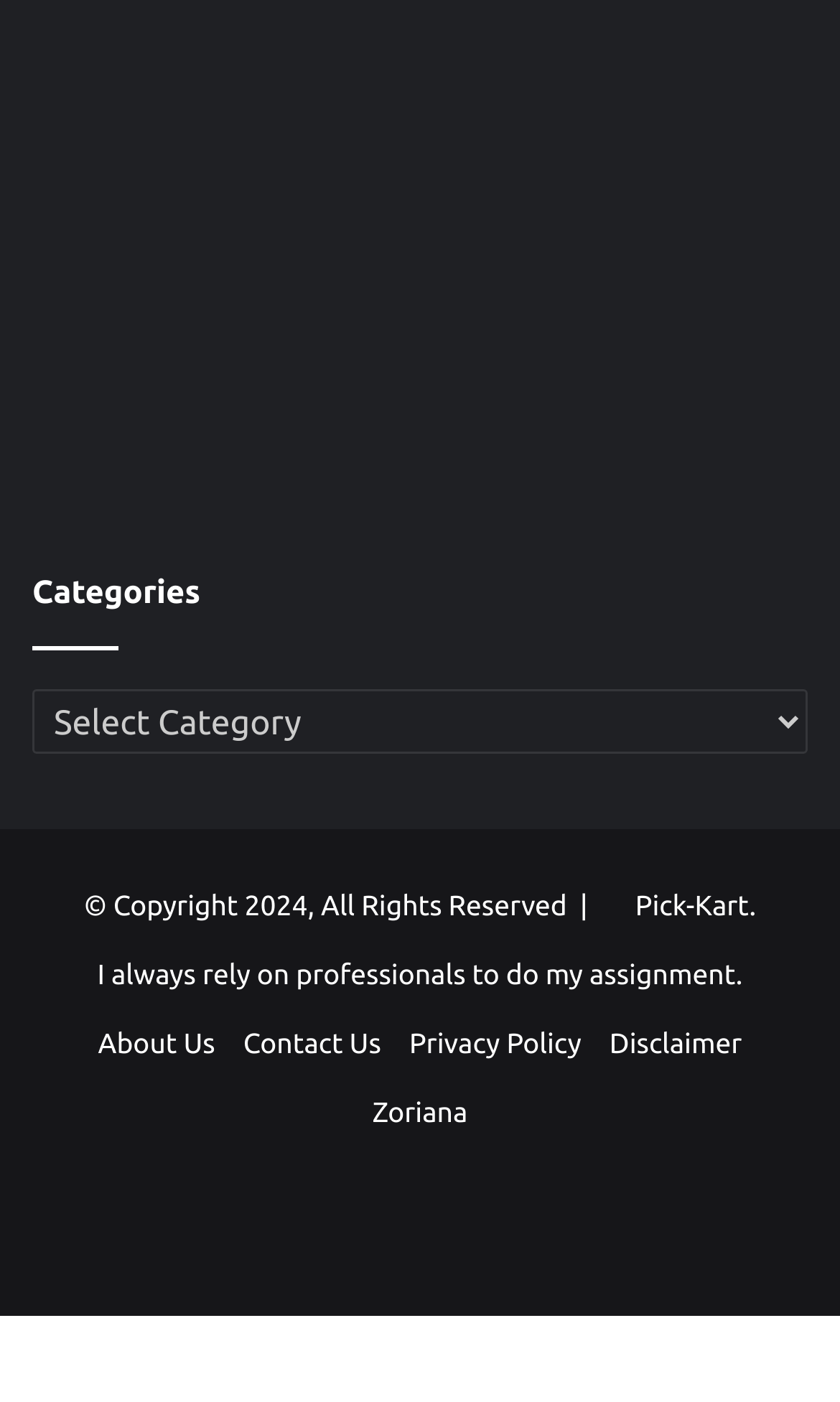How many links are present in the first row of the webpage?
Please use the visual content to give a single word or phrase answer.

3